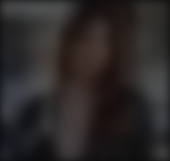Give a detailed account of everything present in the image.

The image features a woman smiling, conveying a sense of warmth and positivity. Her friendly expression suggests a welcoming personality, making her relatable and approachable. The background appears slightly blurred, which emphasizes her presence and creates a cozy atmosphere. This image is associated with a link titled "Photo of woman smiling," highlighting its connection to a broader narrative about individual stories within academic or community life, particularly emphasizing the human connections fostered through shared experiences.